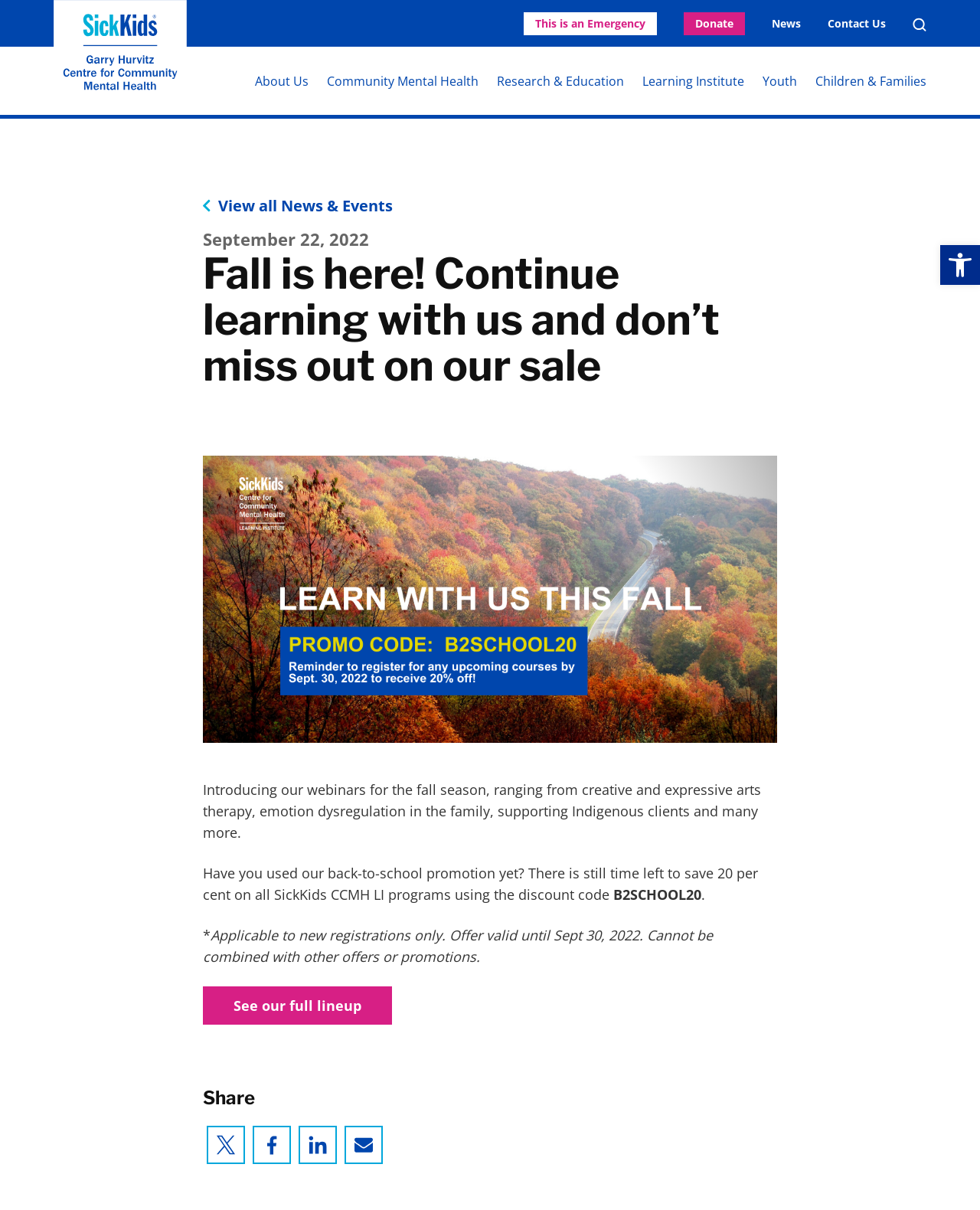Identify the bounding box coordinates of the clickable region to carry out the given instruction: "View orvara: Orbits from Radial Velocity, Absolute, and/or Relative Astrometry".

None